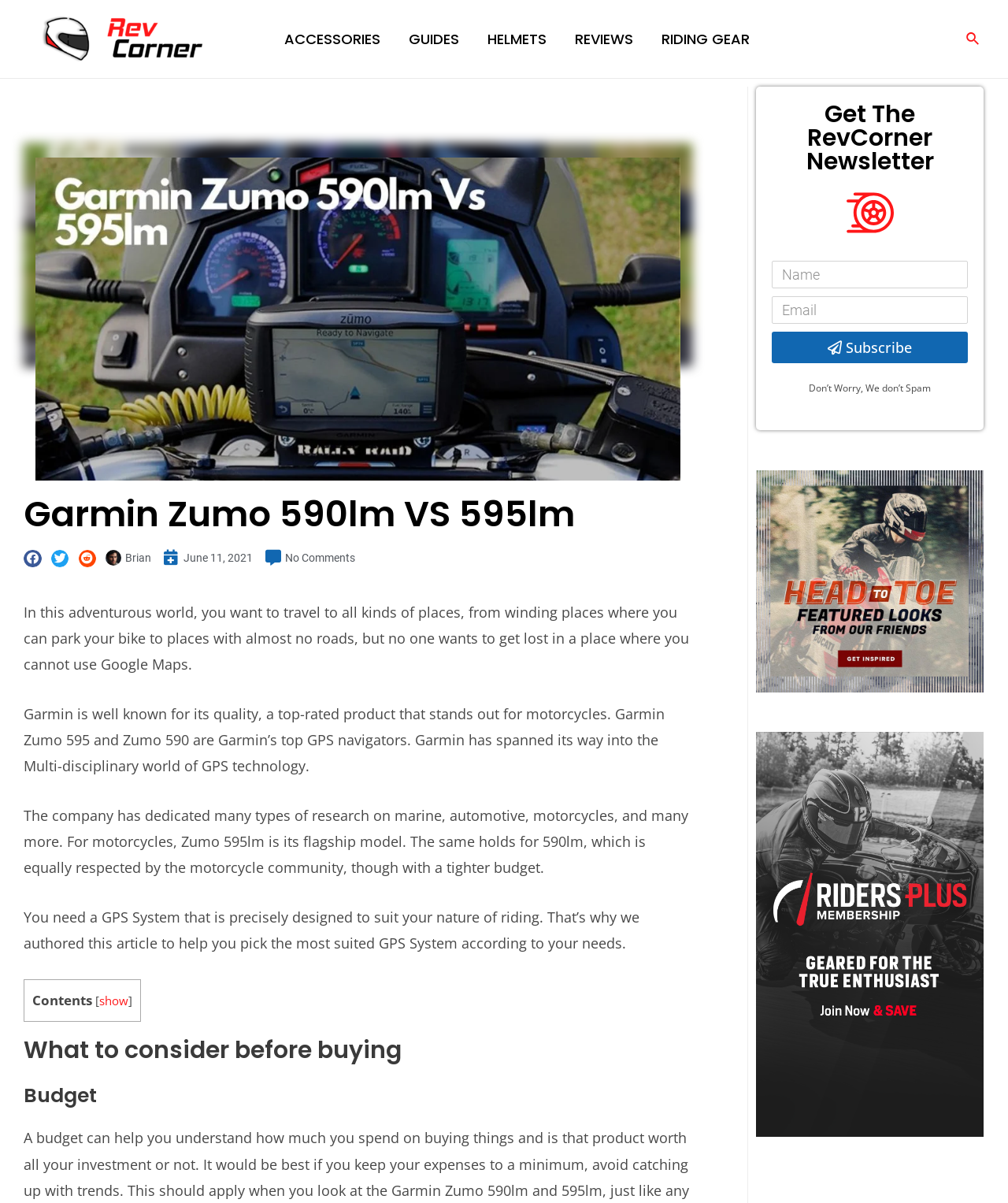What is the name of the author of the article?
Give a single word or phrase as your answer by examining the image.

Brian